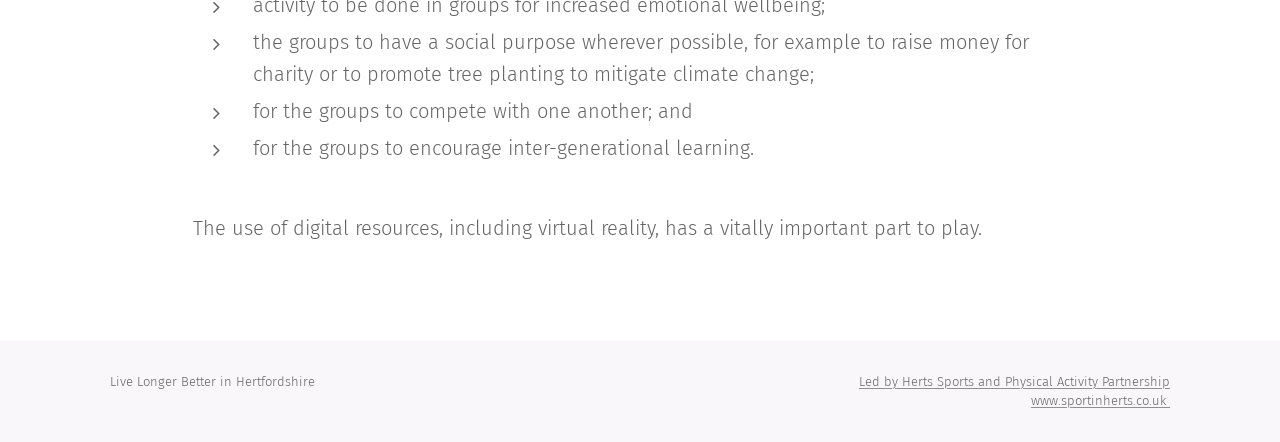Based on the image, please respond to the question with as much detail as possible:
What is the name of the partnership leading the initiative?

The text mentions that the initiative is led by Herts Sports and Physical Activity Partnership, which can be found at www.sportinherts.co.uk.